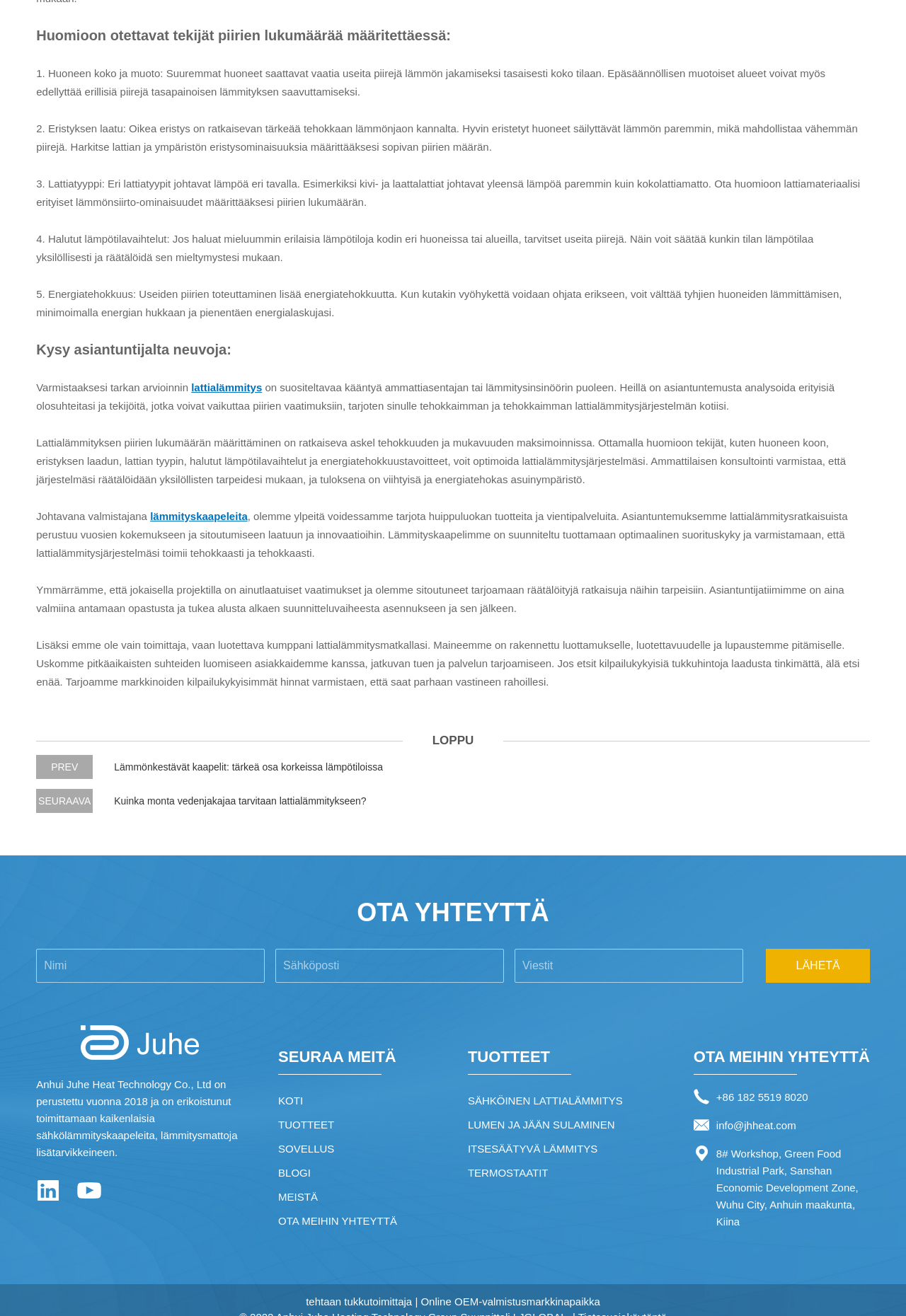Determine the bounding box coordinates for the region that must be clicked to execute the following instruction: "Click the 'LÄHETÄ' button".

[0.846, 0.721, 0.96, 0.747]